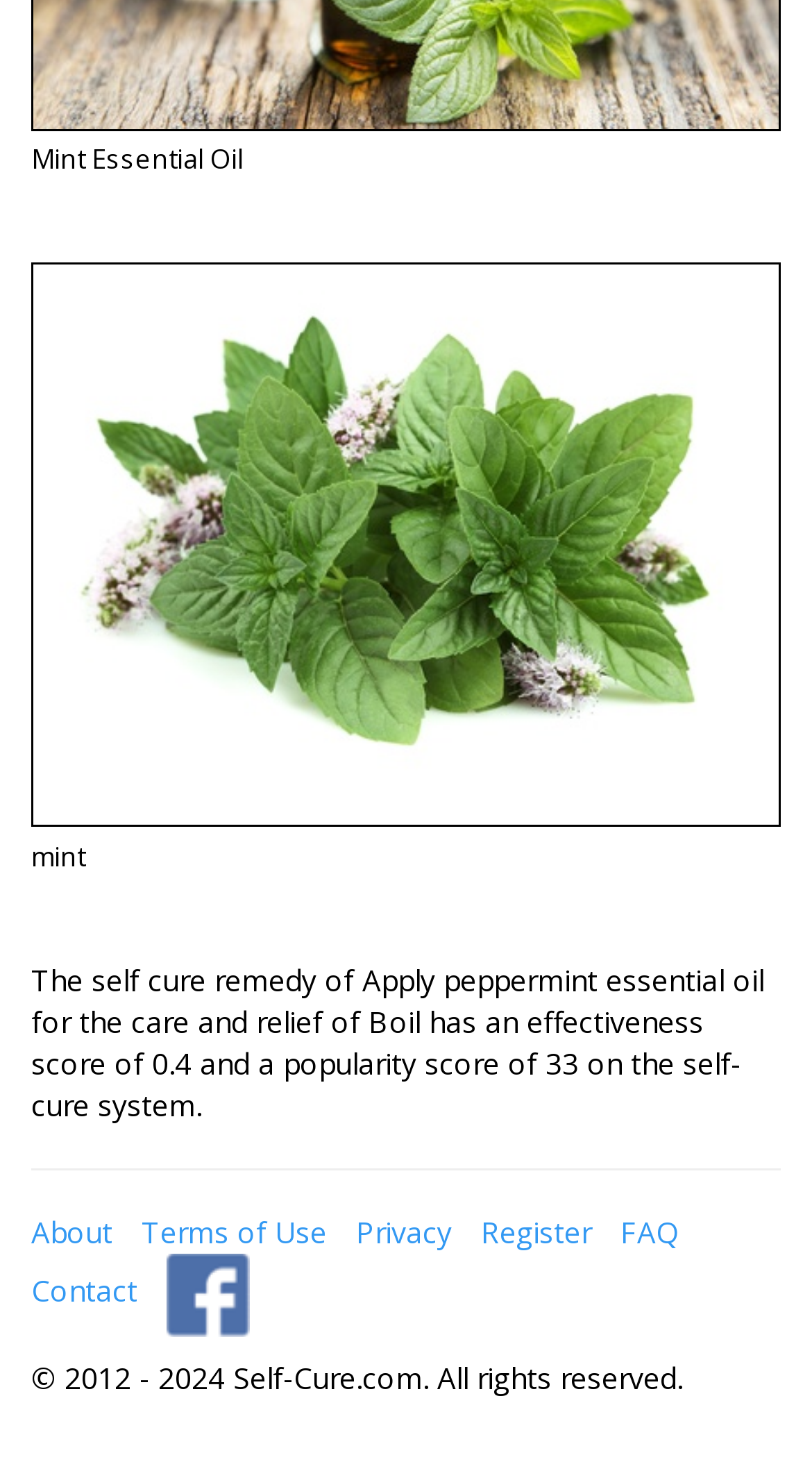What is the name of the essential oil?
Answer with a single word or short phrase according to what you see in the image.

Mint